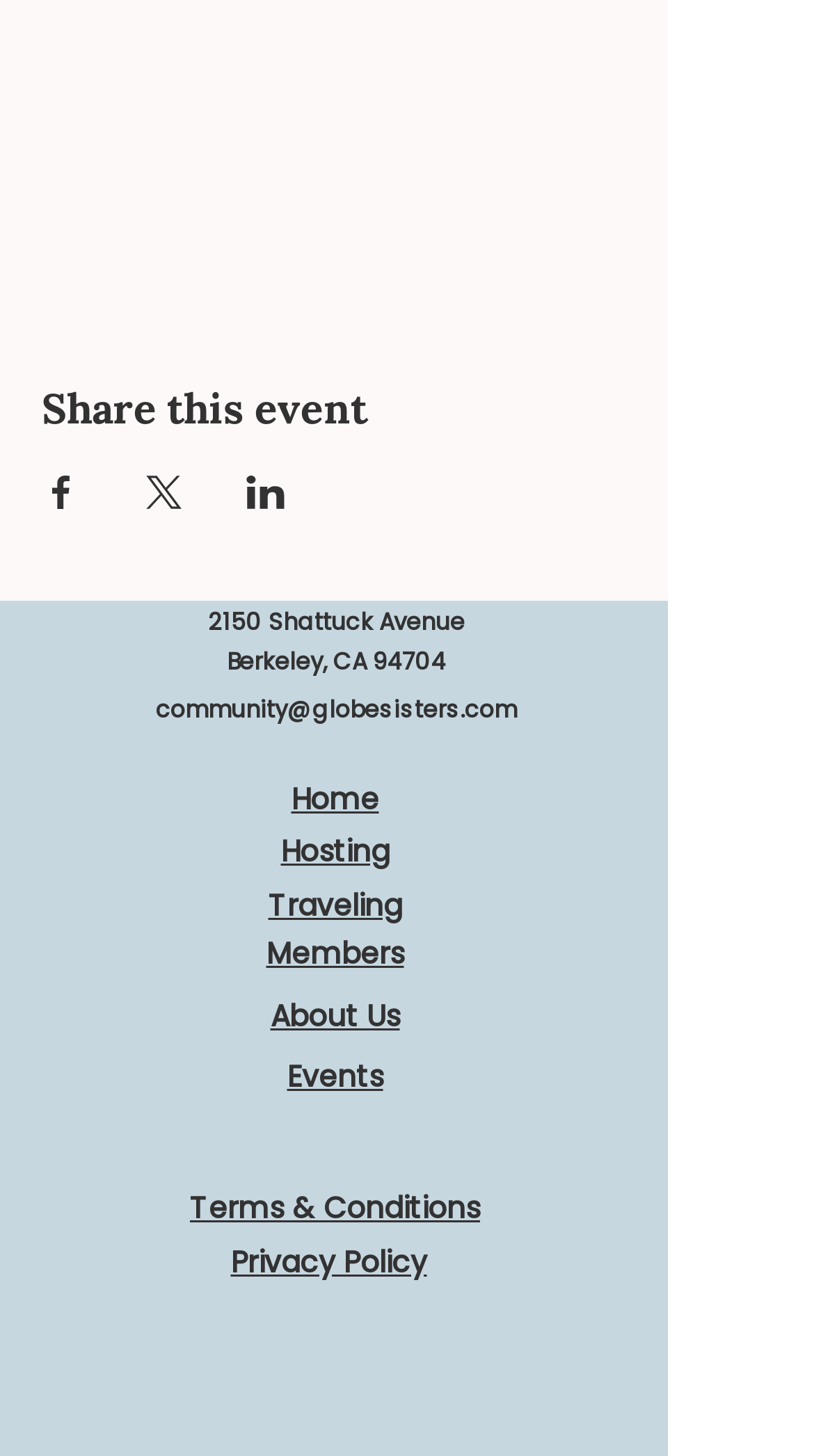Locate the bounding box coordinates for the element described below: "Terms & Conditions". The coordinates must be four float values between 0 and 1, formatted as [left, top, right, bottom].

[0.233, 0.816, 0.59, 0.844]